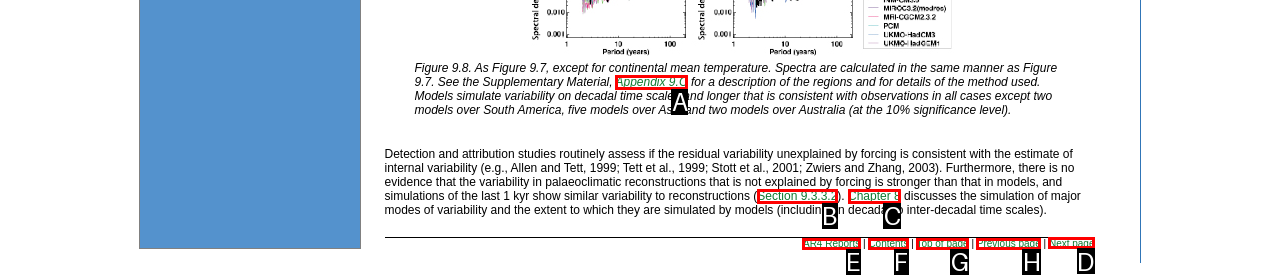Tell me which letter I should select to achieve the following goal: Go to Next page
Answer with the corresponding letter from the provided options directly.

D